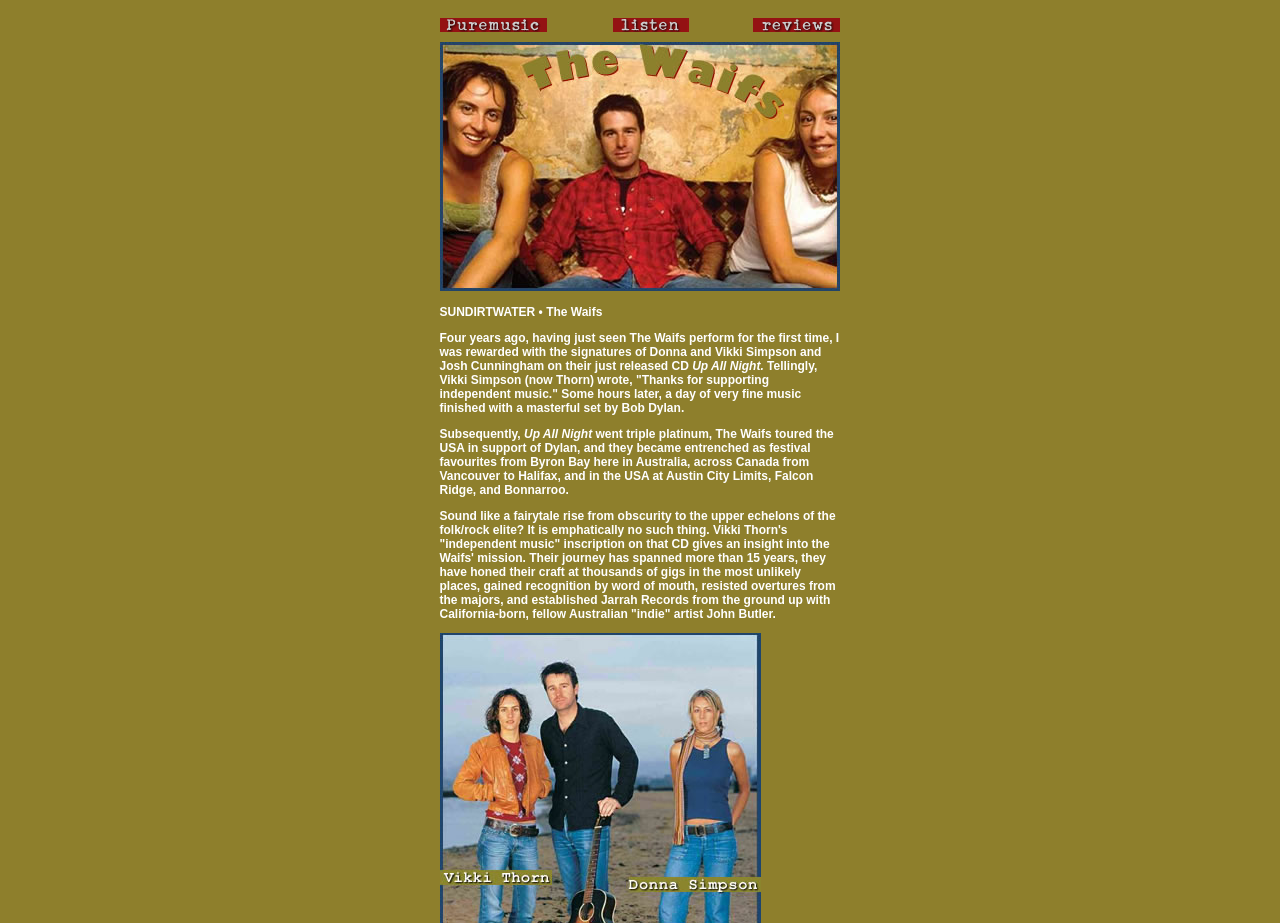What is the name of the band or artist?
Refer to the image and answer the question using a single word or phrase.

The Waifs